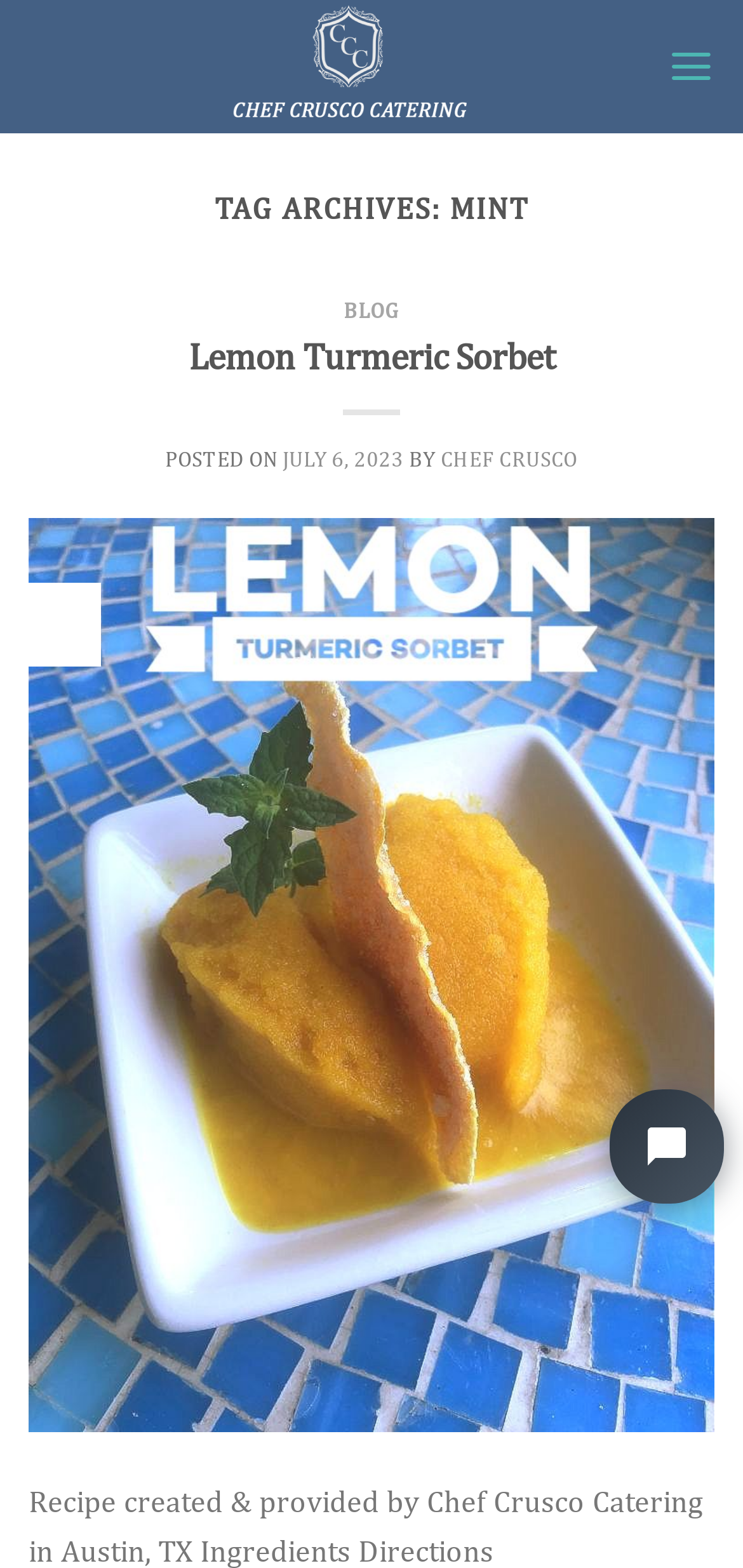Generate a thorough explanation of the webpage's elements.

The webpage is about Chef Crusco Catering, a residential and corporate personal chef service. At the top, there is a logo and a link to the main page, "Chef Crusco Catering – Residential & Corporate Personal Chef". 

Below the logo, there is a main menu link labeled "Menu" at the top right corner. 

The main content area is divided into two sections. The top section has a heading "TAG ARCHIVES: MINT" and the bottom section has multiple blog posts. 

The first blog post is titled "Lemon Turmeric Sorbet" and has a link to the post. Below the title, there is a line of text with the post date "JULY 6, 2023" and the author "CHEF CRUSCO". 

There are more blog posts listed below, but only the title and the first line of each post are visible. The posts are arranged in a vertical list, with the most recent post at the top.